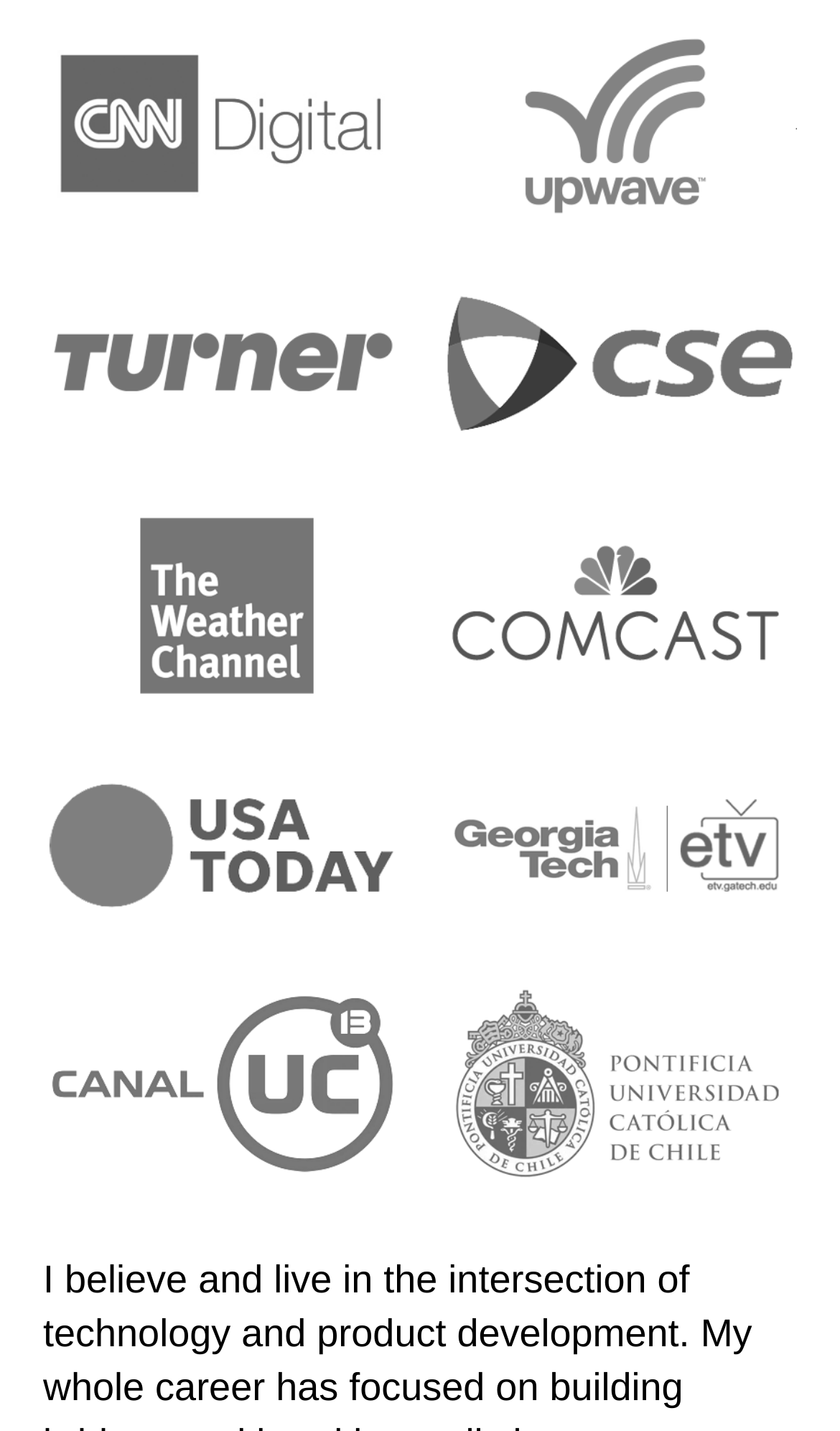Please specify the bounding box coordinates for the clickable region that will help you carry out the instruction: "click the CNN logo".

[0.051, 0.018, 0.477, 0.158]